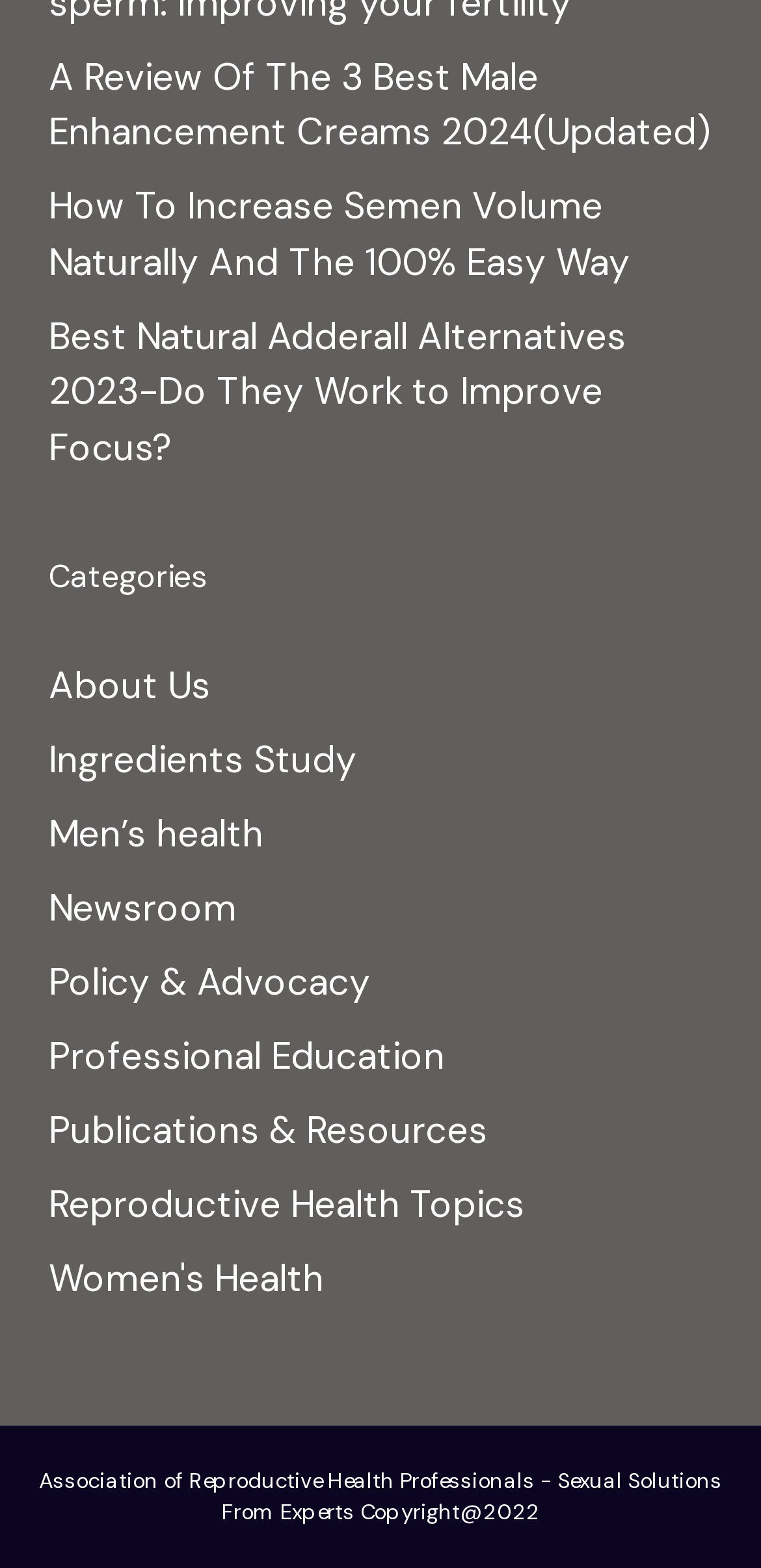Is there a section for news?
Using the image as a reference, give an elaborate response to the question.

I found a link labeled 'Newsroom' under the 'Categories' section, which suggests that there is a section for news on the webpage.